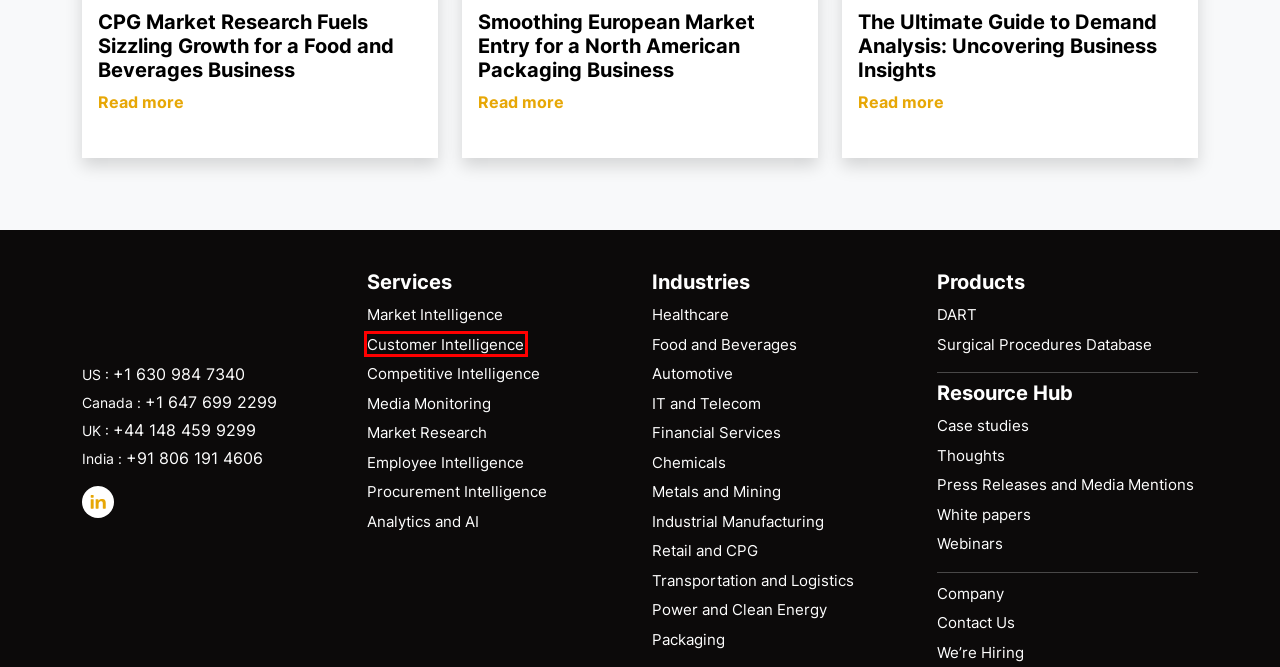You have been given a screenshot of a webpage, where a red bounding box surrounds a UI element. Identify the best matching webpage description for the page that loads after the element in the bounding box is clicked. Options include:
A. CPG Market Research Fuels Sizzling Growth for a Food and Beverages Business - Infiniti Research
B. Employee Intelligence Service | Infiniti Research
C. Media Monitoring Solutions | Infiniti Research
D. Food and Beverages Industry | Infiniti Research
E. Surgical Procedures Database | Infiniti Research
F. Customer Intelligence Service | Infiniti Research
G. Market Research Services | Infiniti Research
H. Market Intelligence Service | Infiniti Research

F